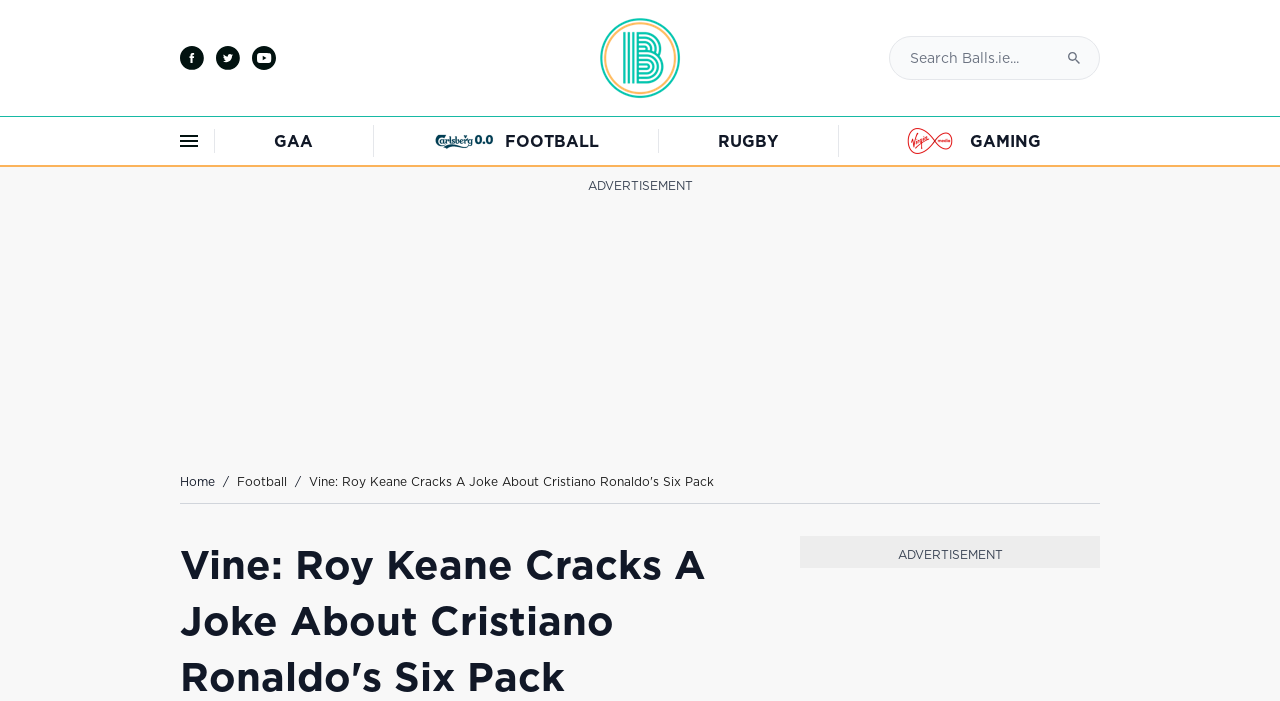Specify the bounding box coordinates of the area to click in order to follow the given instruction: "View Rugby page."

[0.561, 0.184, 0.608, 0.218]